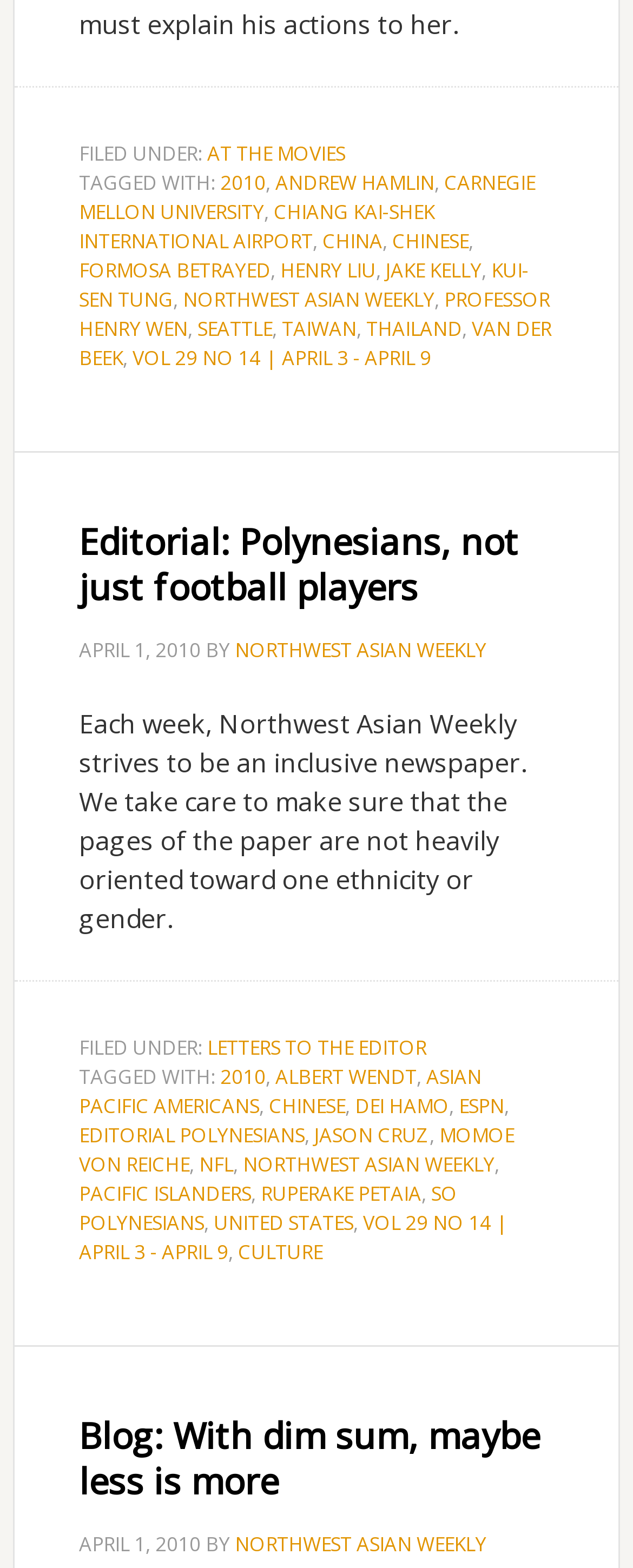Please determine the bounding box coordinates of the element to click on in order to accomplish the following task: "Click on the link 'LETTERS TO THE EDITOR'". Ensure the coordinates are four float numbers ranging from 0 to 1, i.e., [left, top, right, bottom].

[0.328, 0.659, 0.674, 0.677]